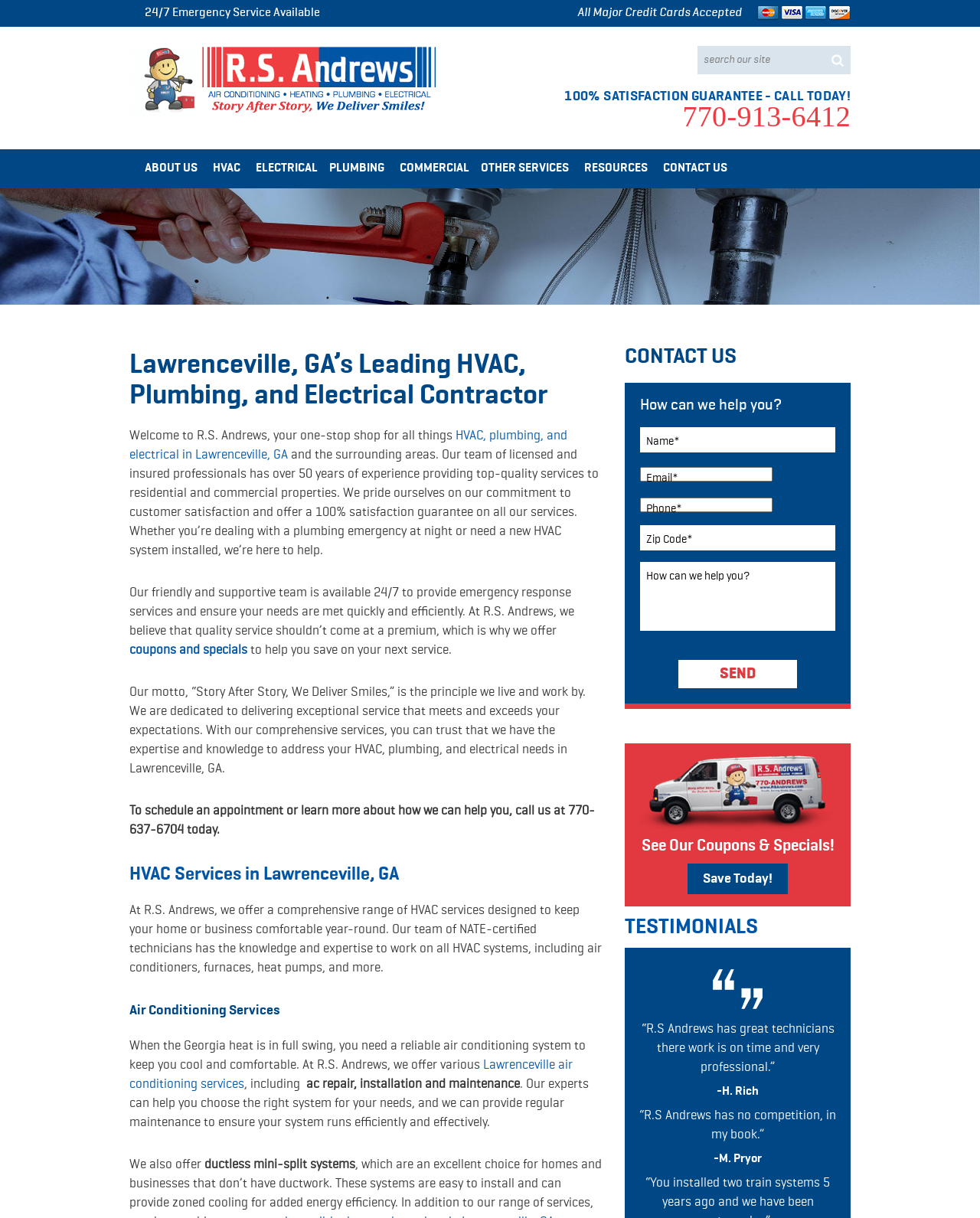Please determine the bounding box coordinates of the element's region to click for the following instruction: "Check out coupons and specials".

[0.589, 0.006, 0.757, 0.016]